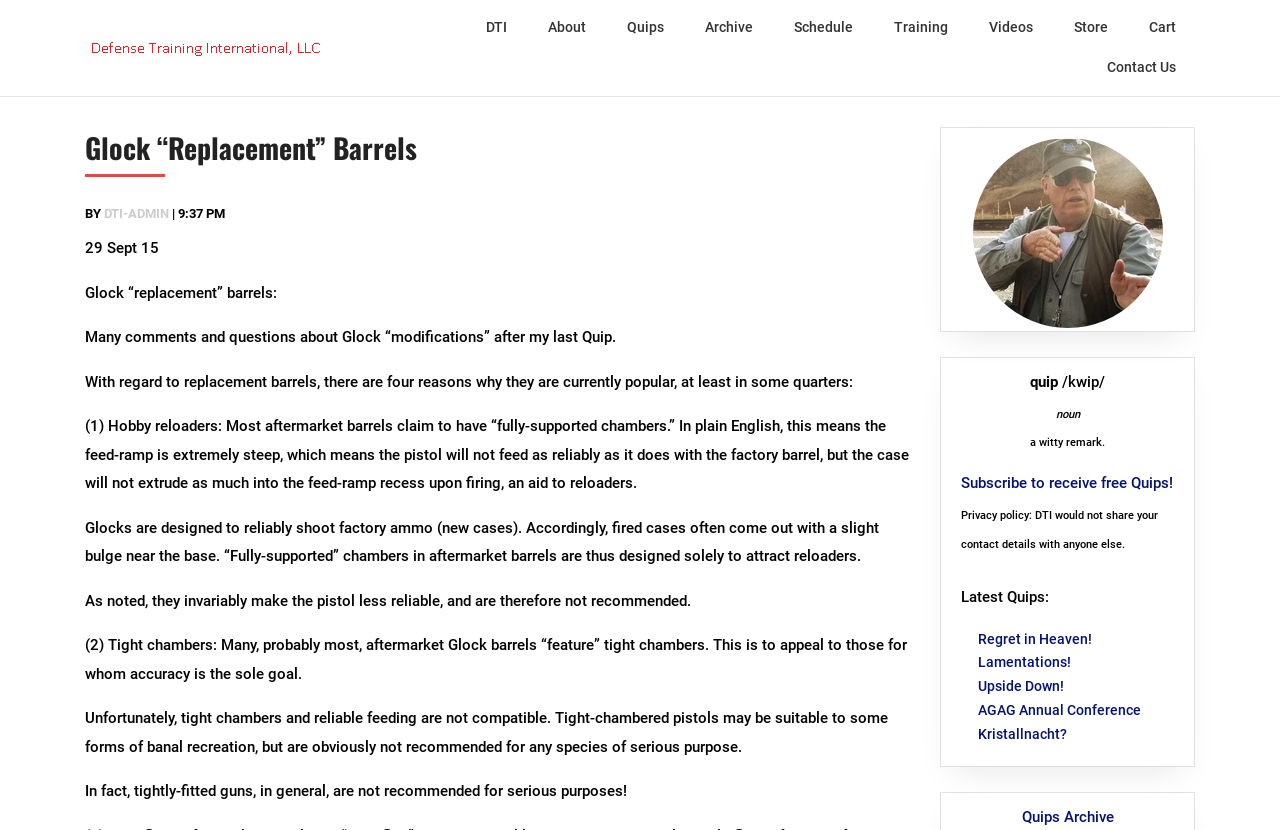Please examine the image and provide a detailed answer to the question: How many links are there in the Quips Archive?

The webpage does not provide the number of links in the Quips Archive. It only provides a link to the Quips Archive, but does not give a count of the links within it.